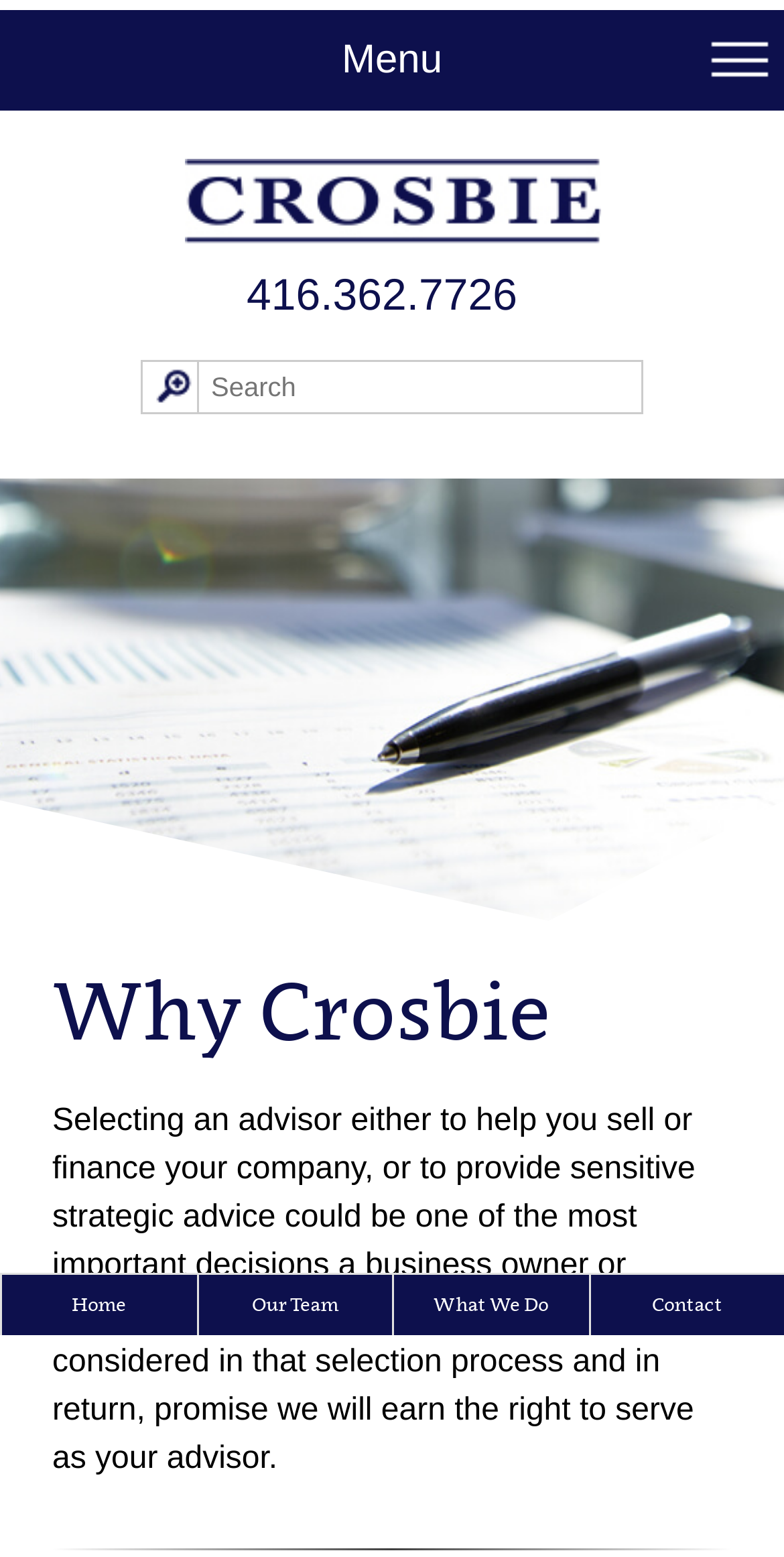Analyze the image and provide a detailed answer to the question: What is the phone number?

The phone number can be found in the link element with the text '416.362.7726' which is located at the top of the webpage.